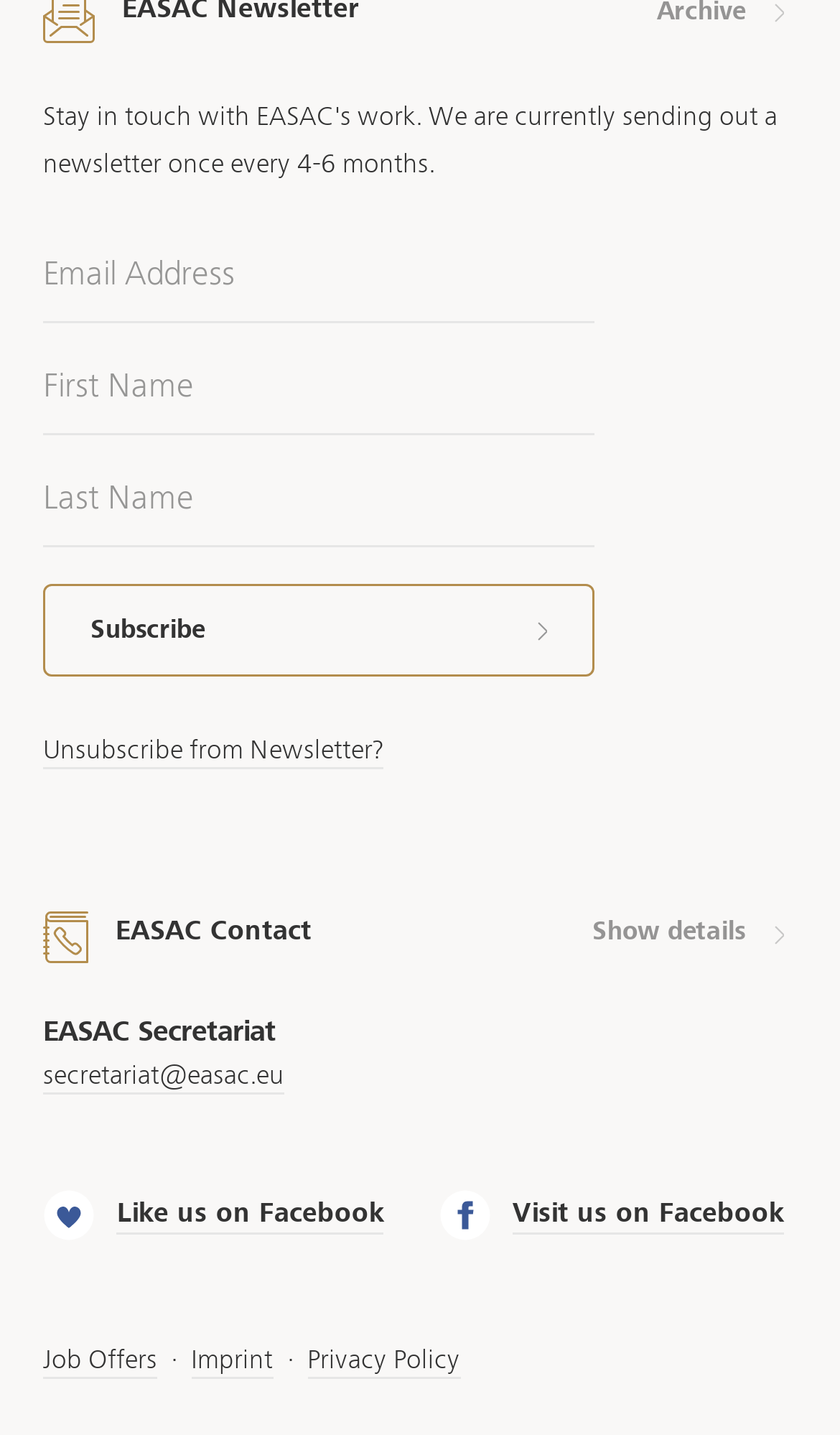Provide your answer in one word or a succinct phrase for the question: 
How many social media links are there?

2